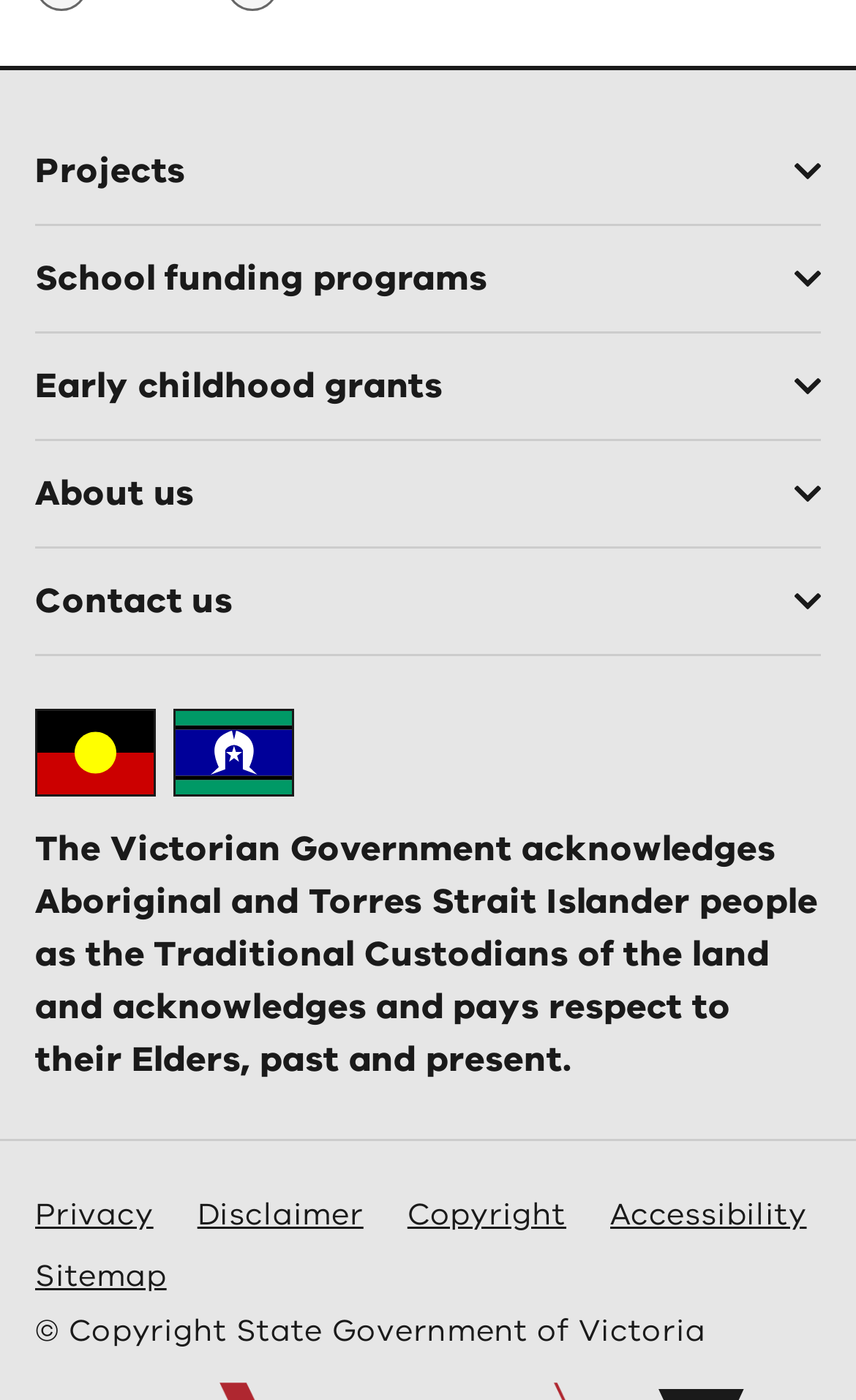Give a concise answer using one word or a phrase to the following question:
What is the last navigation item in the footer?

Contact us